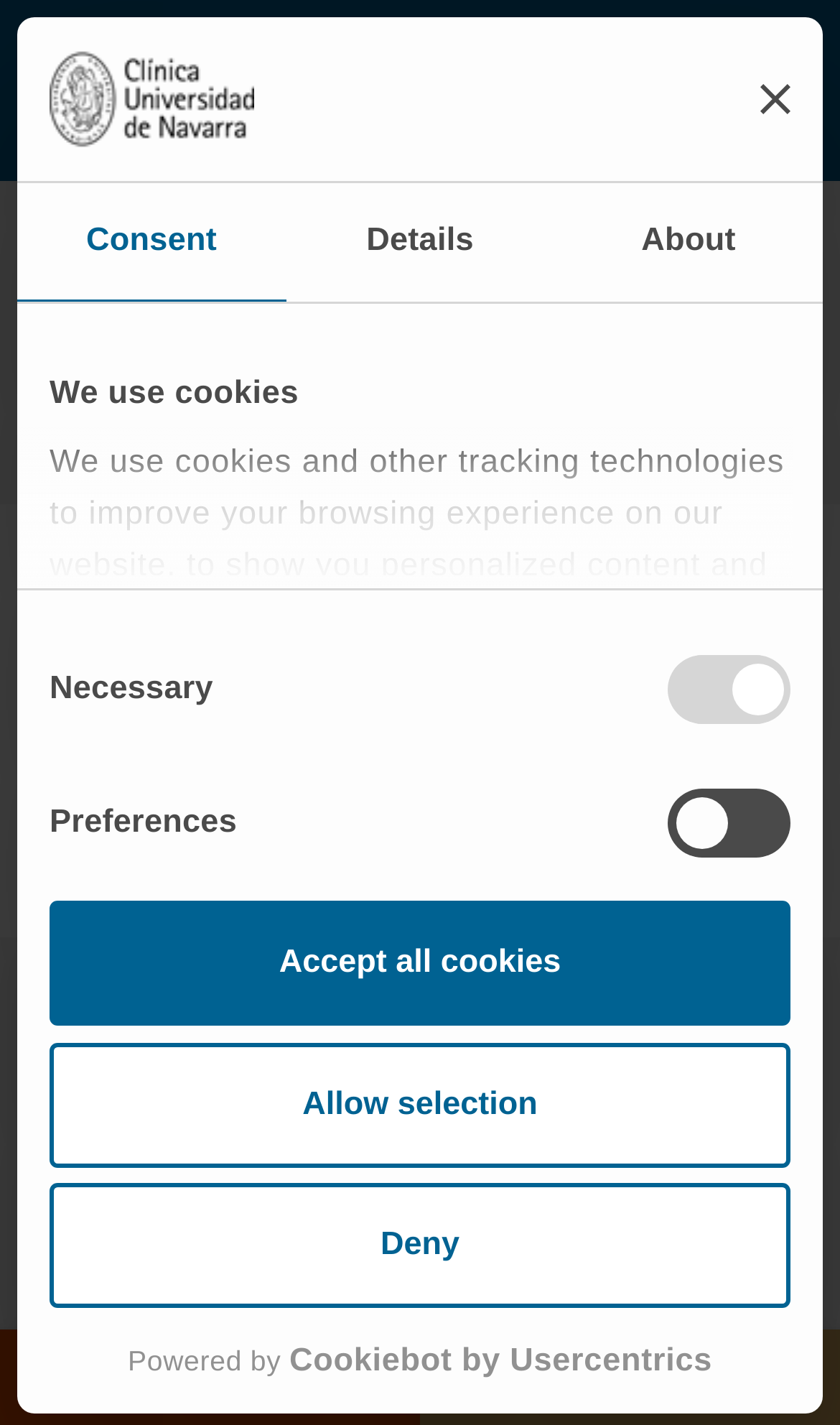Identify the bounding box of the UI component described as: "About".

[0.66, 0.129, 0.98, 0.212]